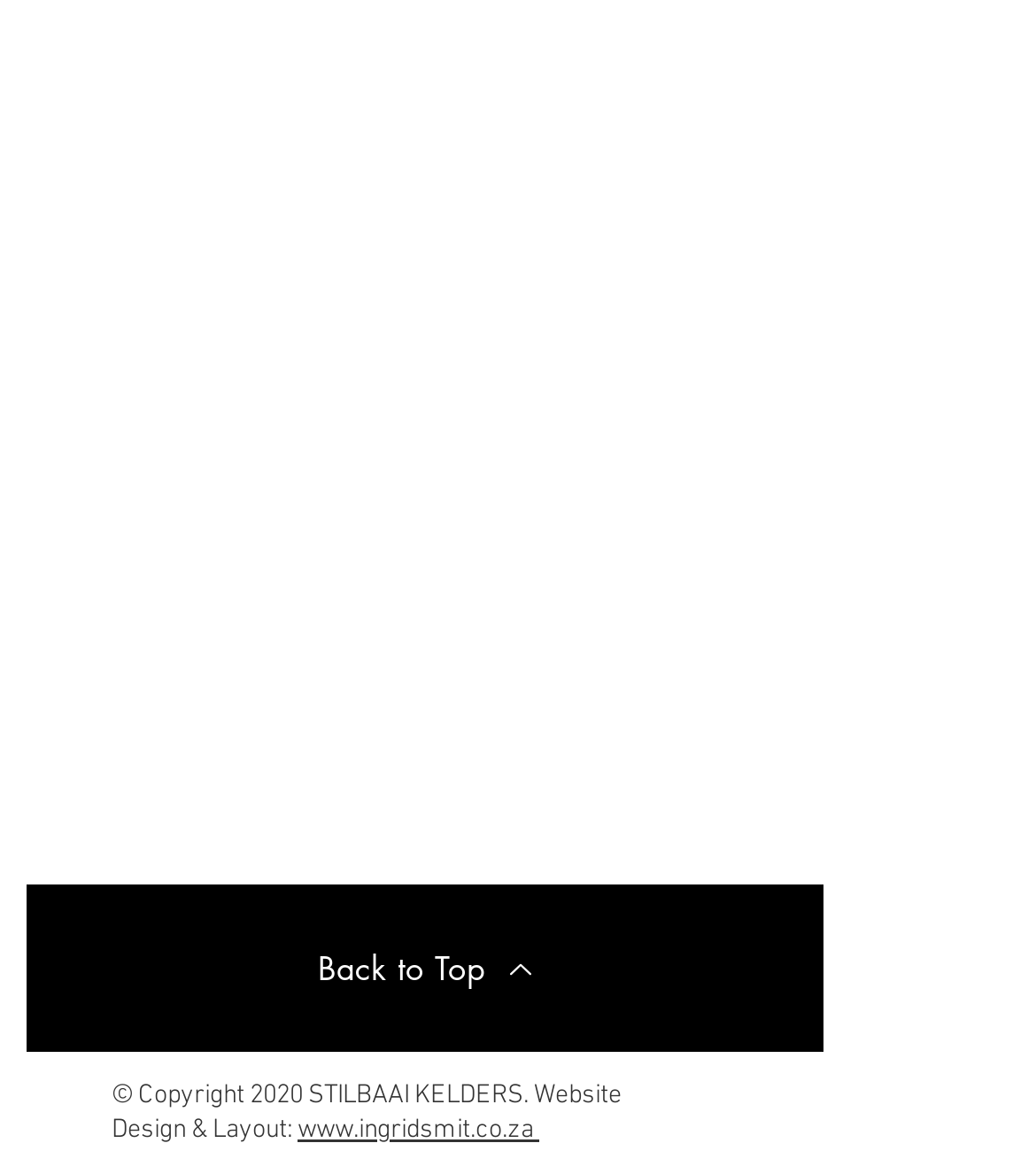Please determine the bounding box coordinates, formatted as (top-left x, top-left y, bottom-right x, bottom-right y), with all values as floating point numbers between 0 and 1. Identify the bounding box of the region described as: aria-label="Instagram"

[0.418, 0.652, 0.508, 0.731]